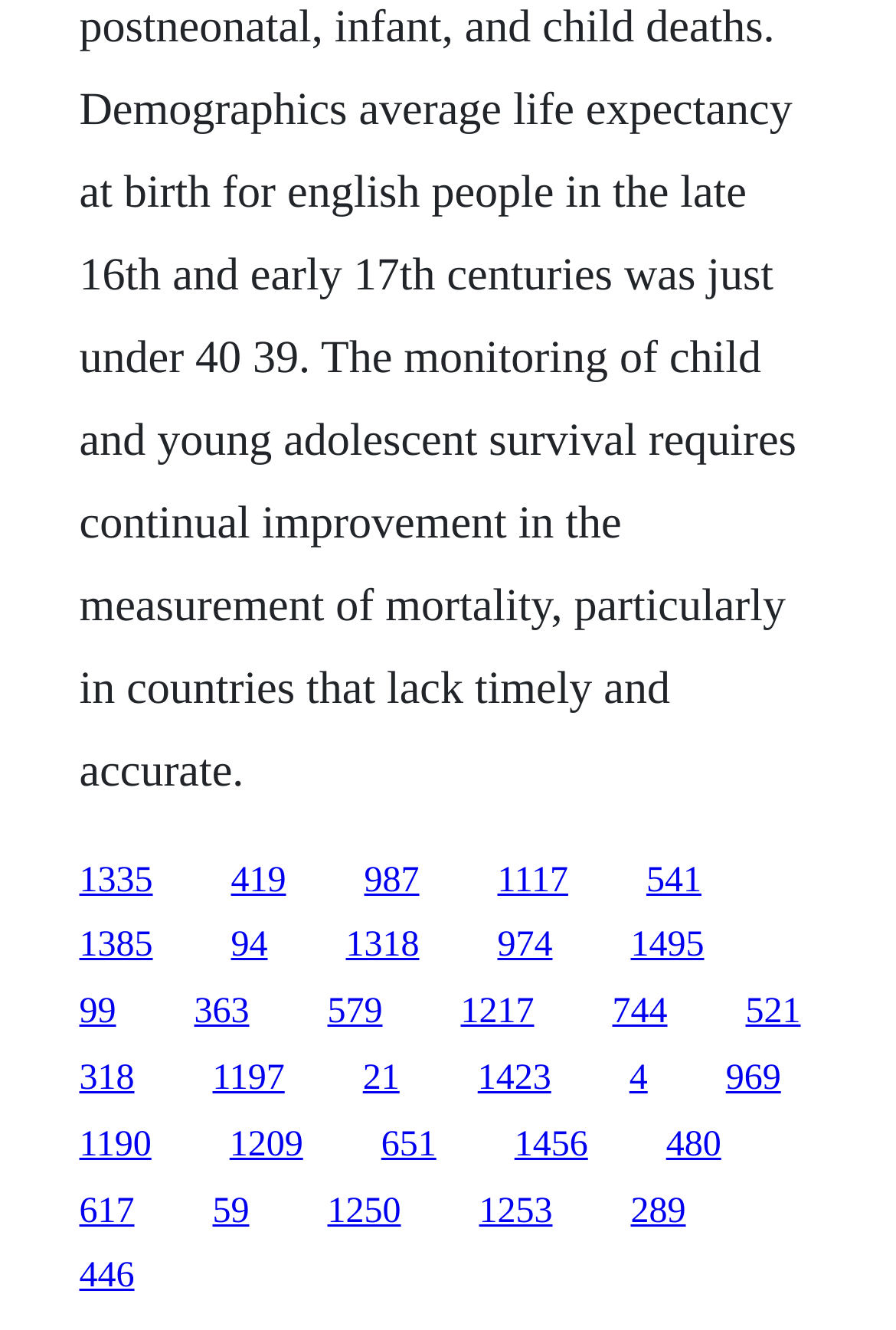Answer the following in one word or a short phrase: 
Are the links arranged in a specific order?

No